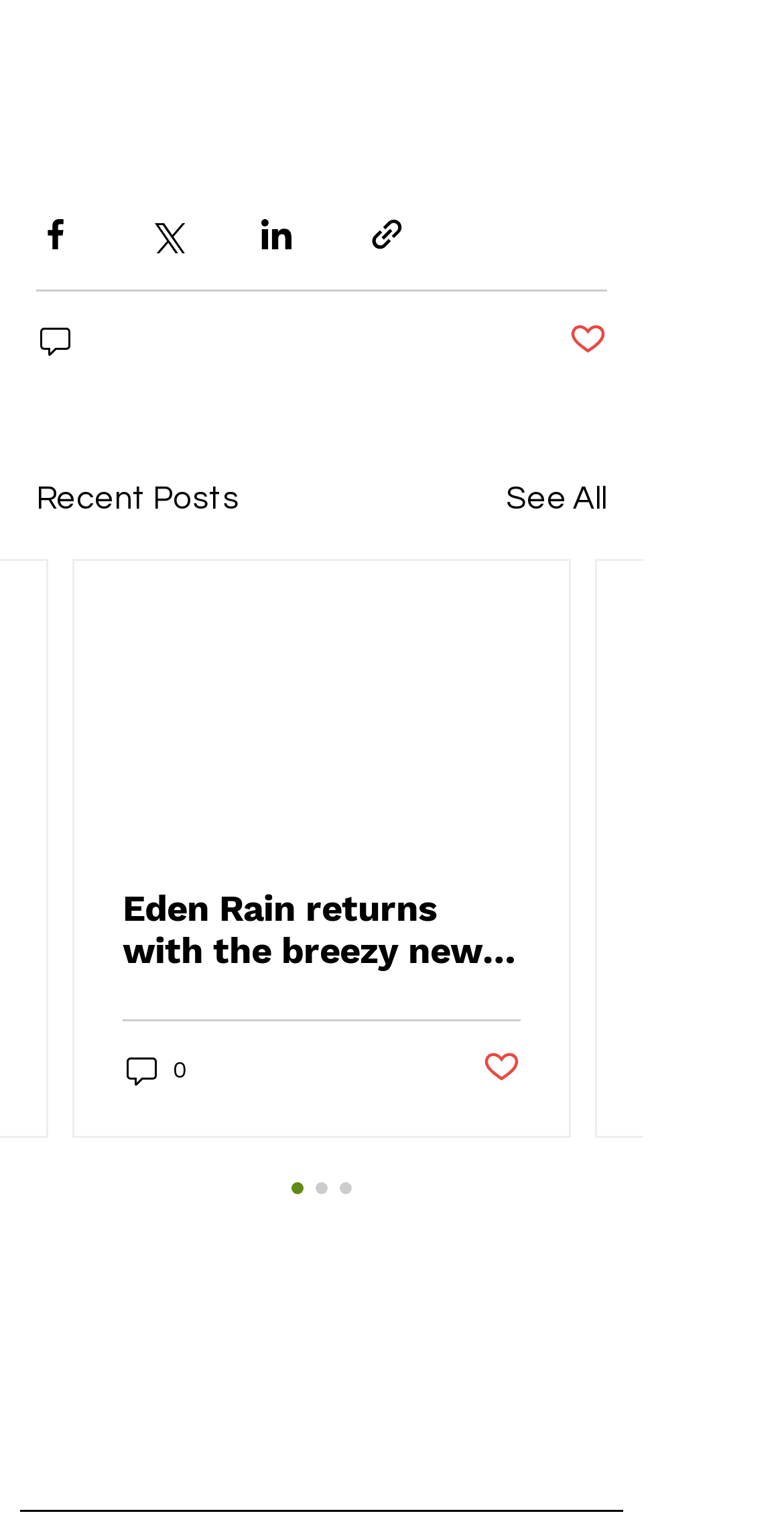Show the bounding box coordinates of the element that should be clicked to complete the task: "View posts published on June 10, 2024".

None